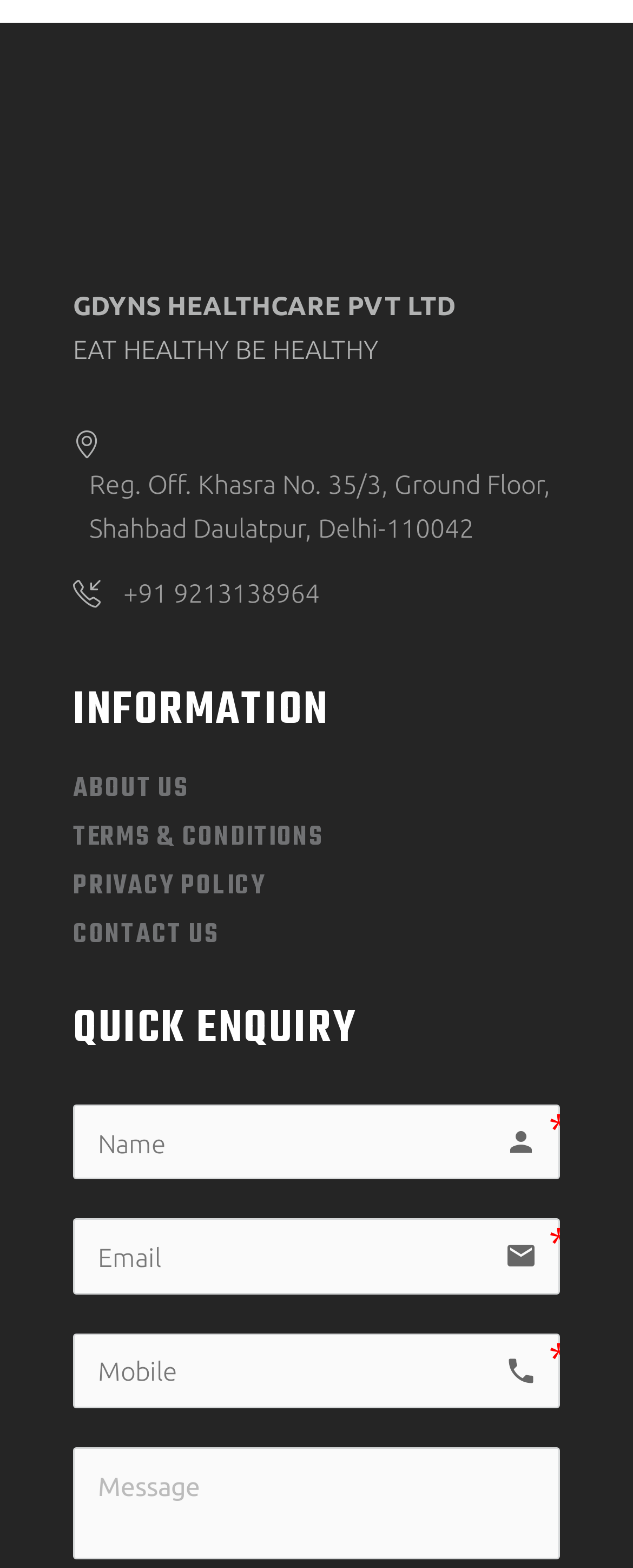What is the phone number provided on the webpage?
Provide a detailed and well-explained answer to the question.

The phone number can be found in the top section of the webpage, which is '+91 9213138964'. This phone number is likely used for contact purposes.